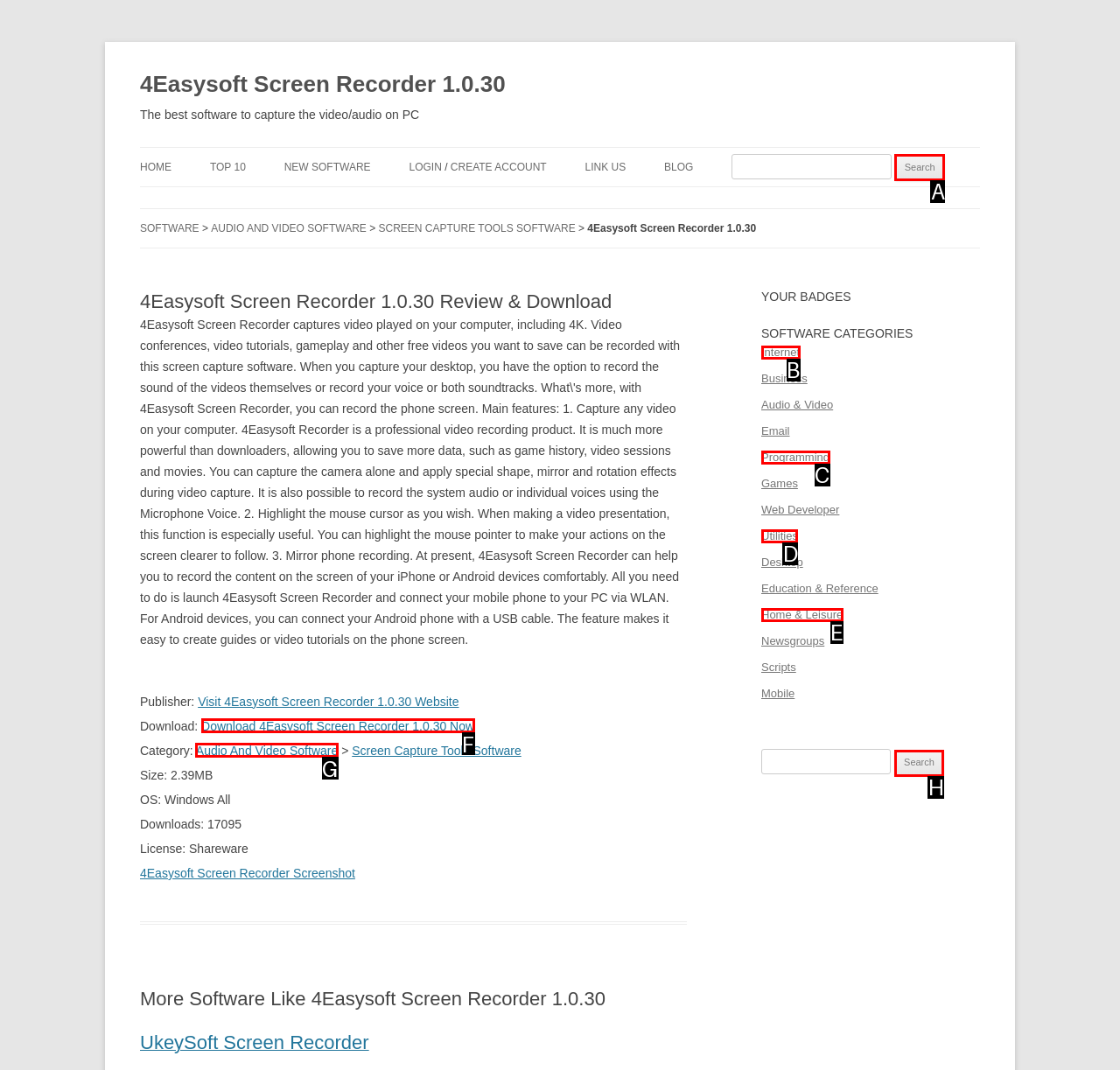Using the given description: Audio And Video Software, identify the HTML element that corresponds best. Answer with the letter of the correct option from the available choices.

G